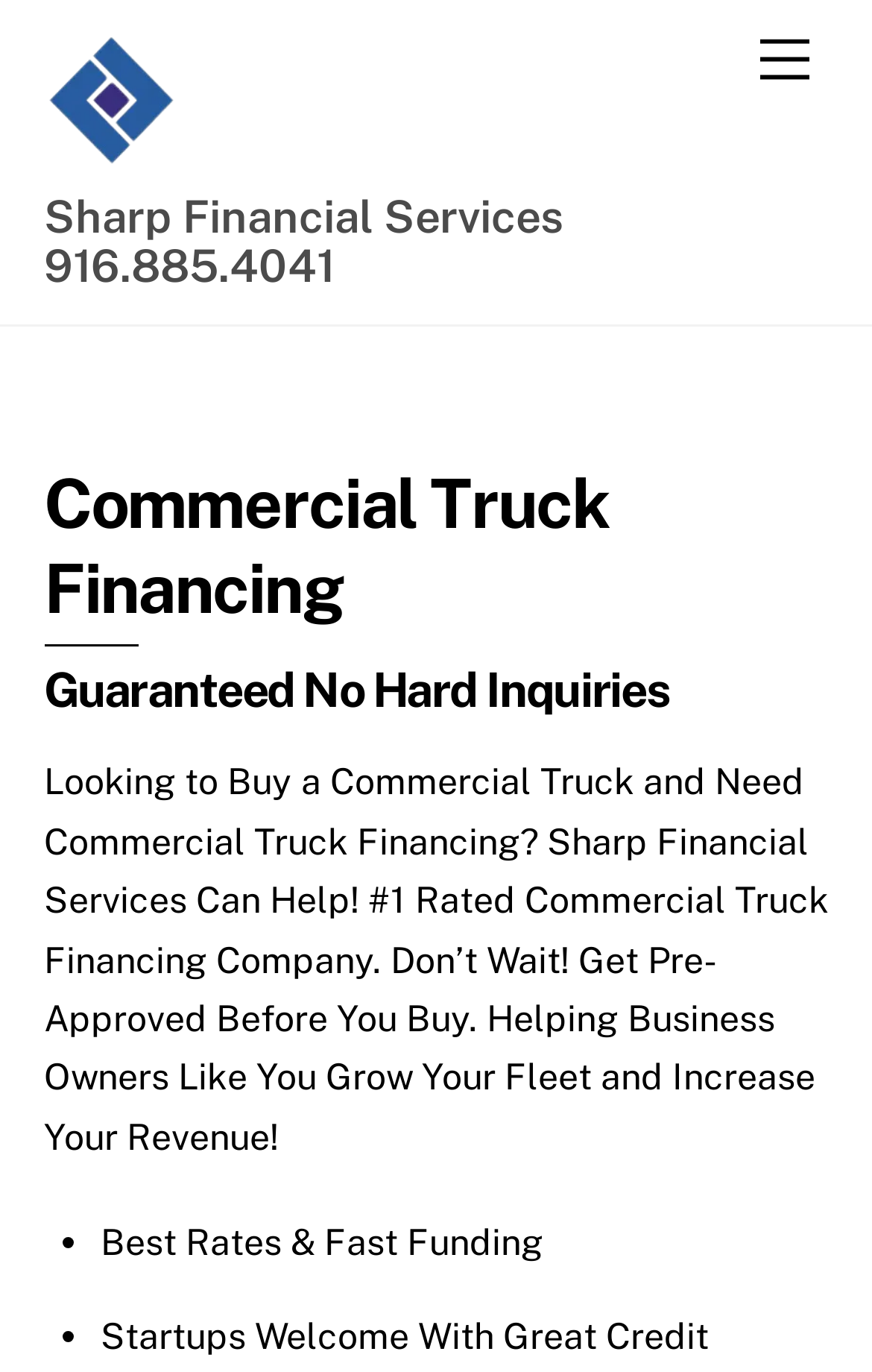Predict the bounding box of the UI element based on this description: "Menu".

[0.847, 0.012, 0.95, 0.076]